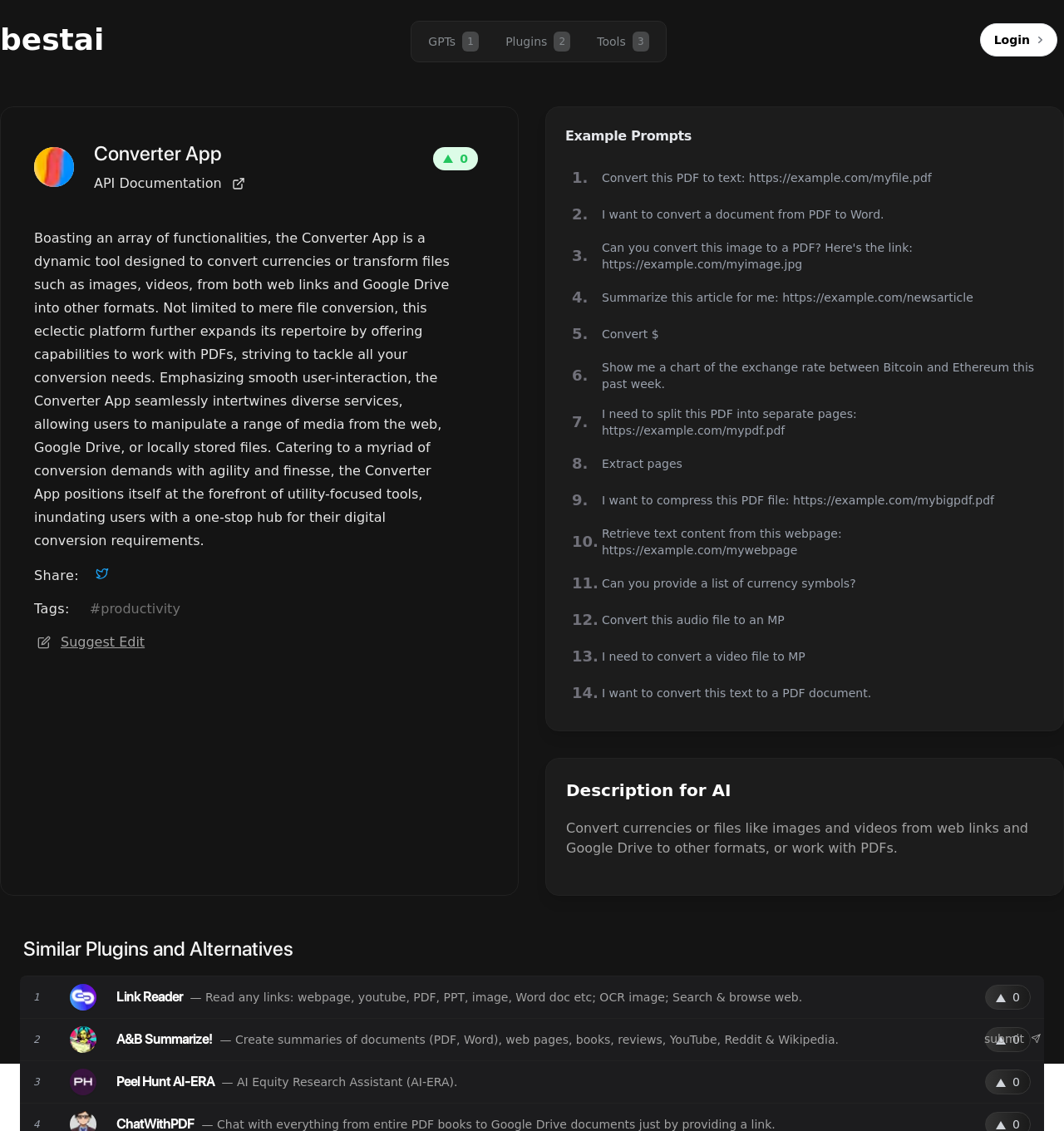Determine the bounding box coordinates of the UI element described below. Use the format (top-left x, top-left y, bottom-right x, bottom-right y) with floating point numbers between 0 and 1: 0

[0.407, 0.13, 0.449, 0.151]